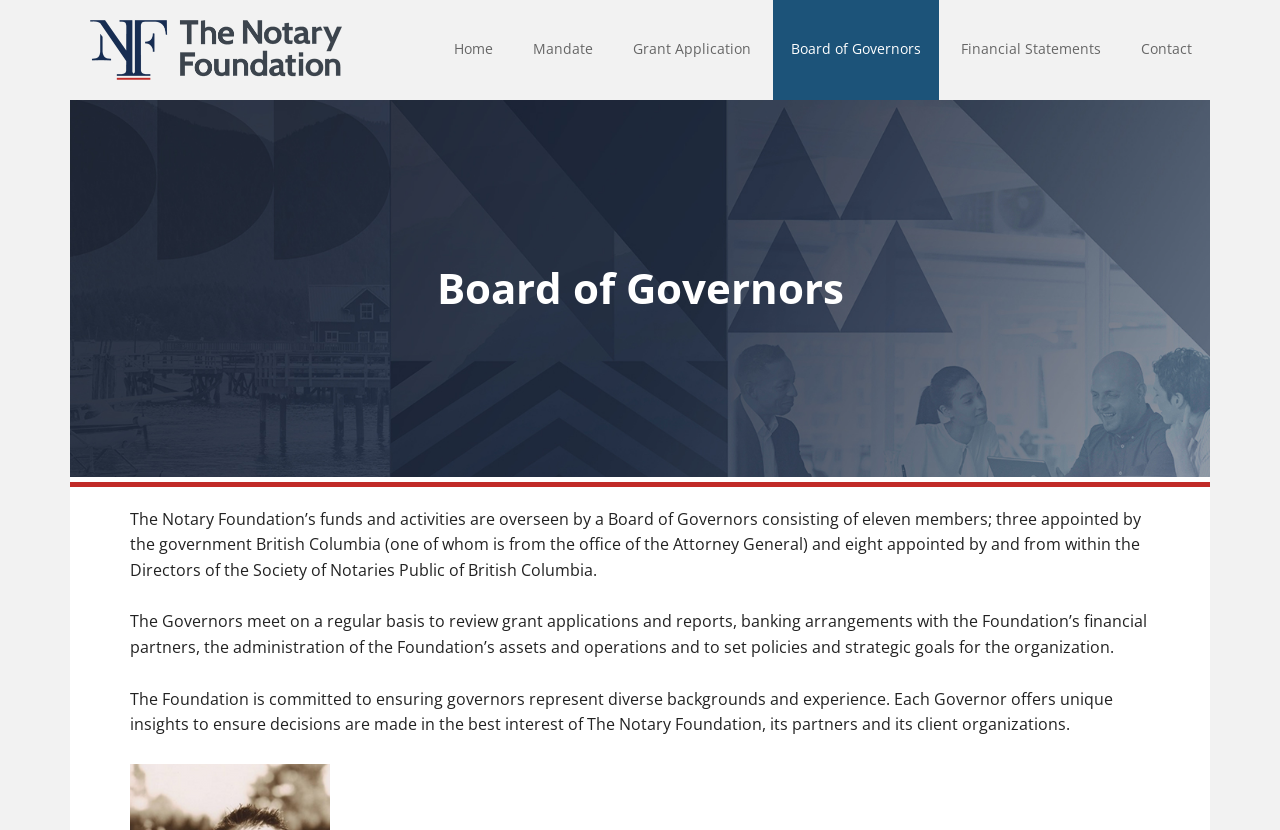Determine and generate the text content of the webpage's headline.

Board of Governors